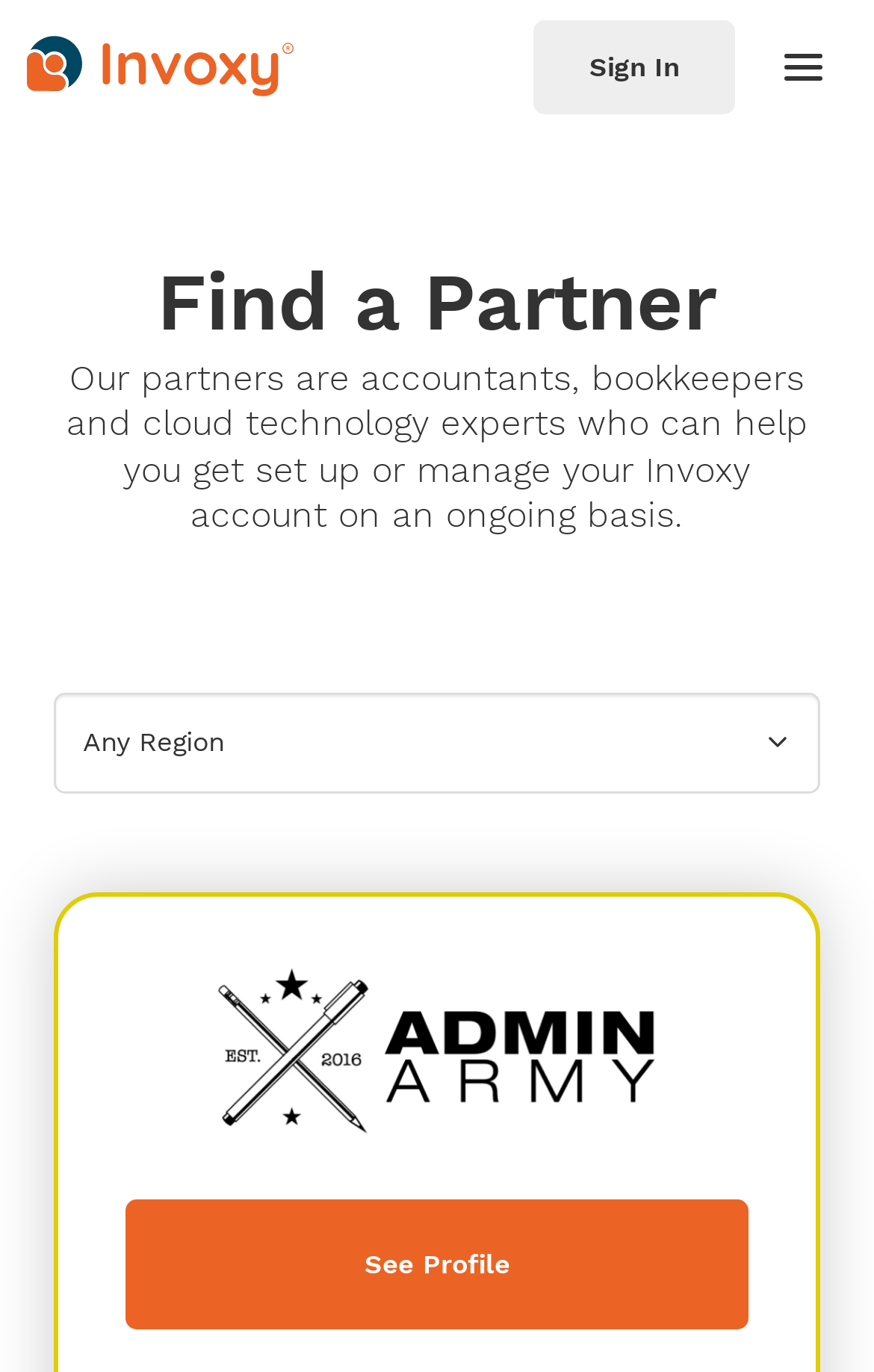Please determine the bounding box coordinates of the section I need to click to accomplish this instruction: "Get started with Invoxy".

[0.346, 0.696, 0.654, 0.765]